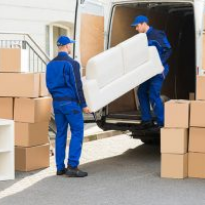What is being unloaded from the moving van?
Answer the question based on the image using a single word or a brief phrase.

A white sofa